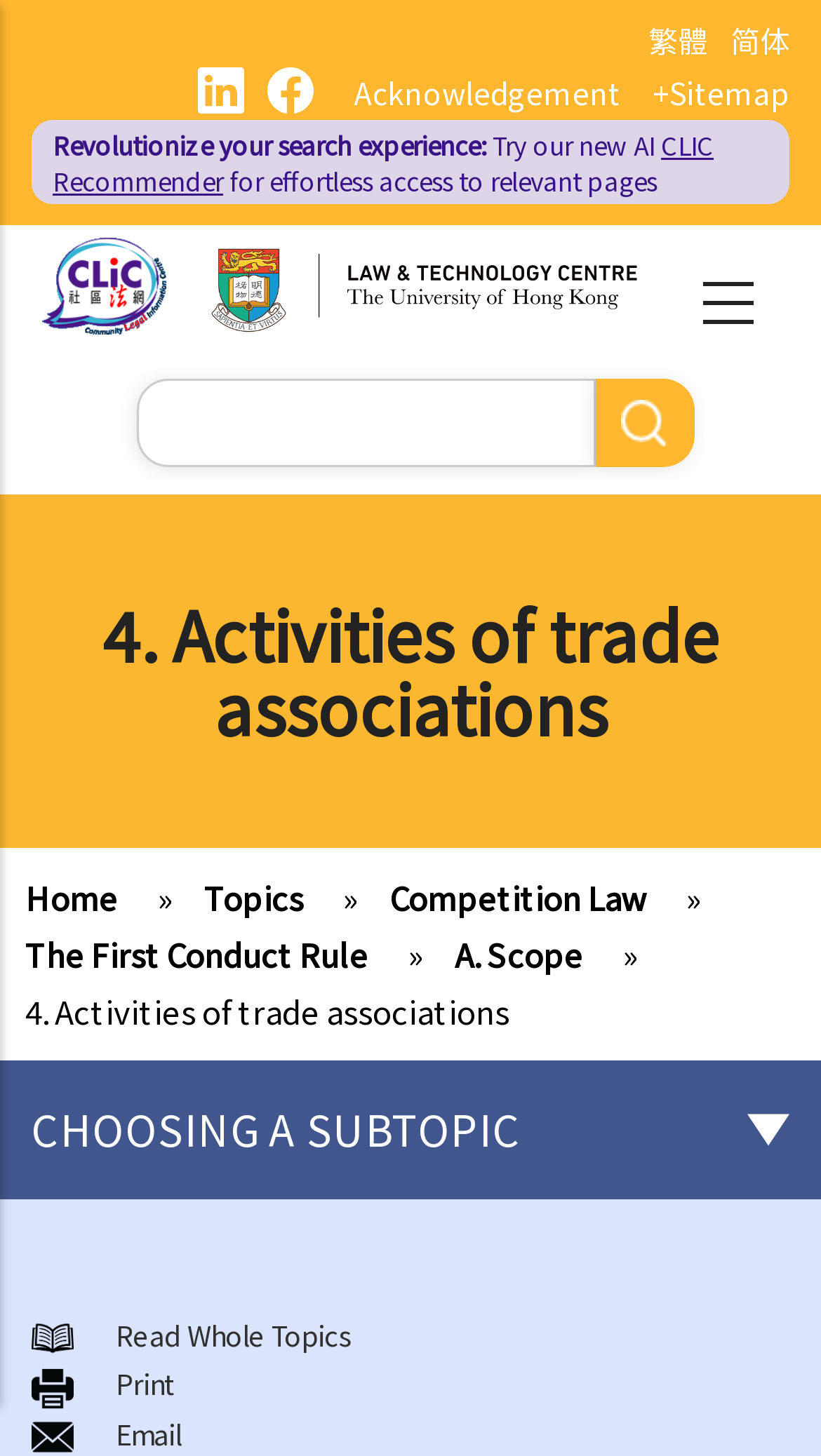What is the current topic being discussed?
Based on the image content, provide your answer in one word or a short phrase.

Activities of trade associations